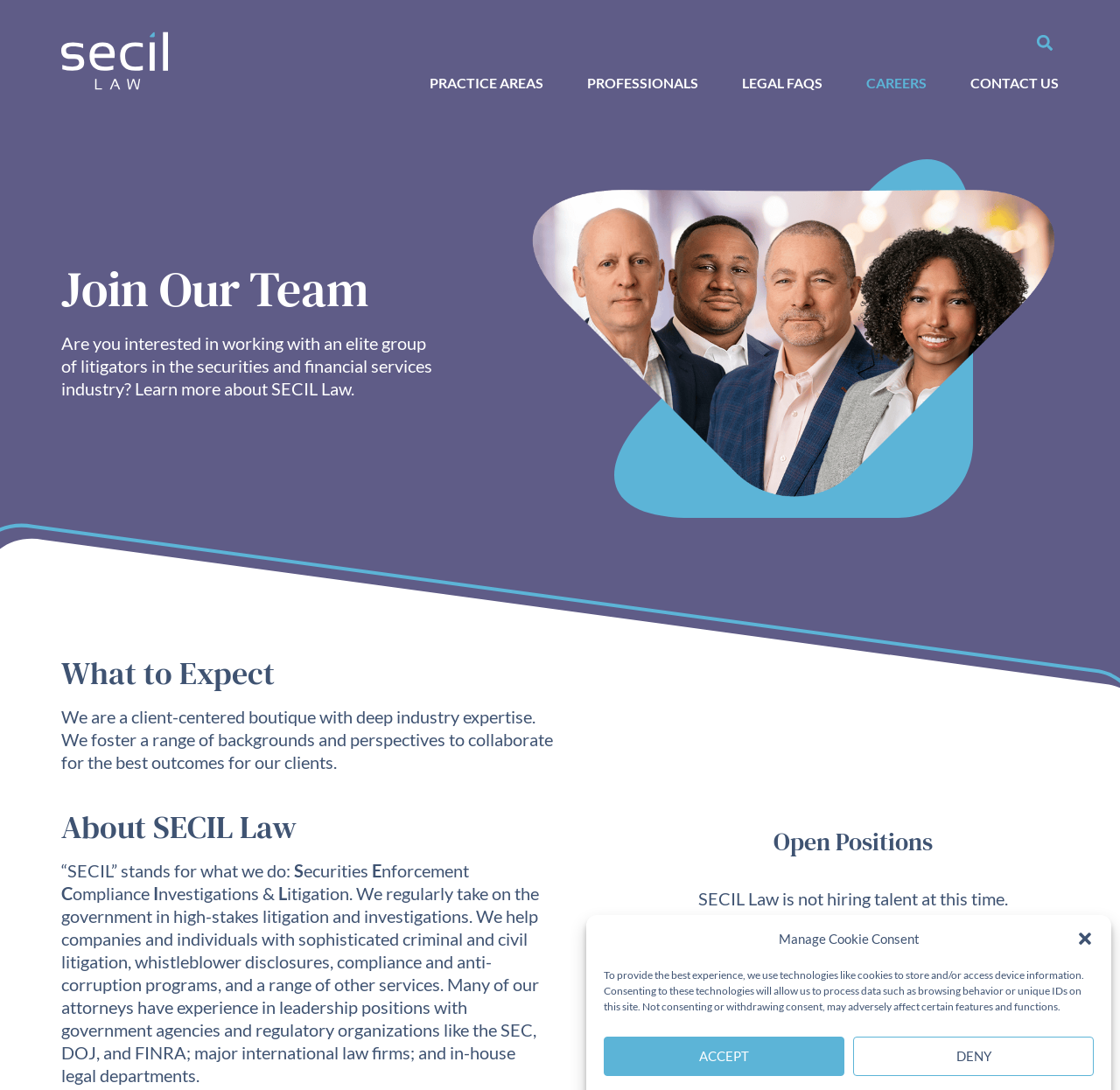Locate the bounding box coordinates of the clickable element to fulfill the following instruction: "Search for something". Provide the coordinates as four float numbers between 0 and 1 in the format [left, top, right, bottom].

[0.92, 0.026, 0.945, 0.052]